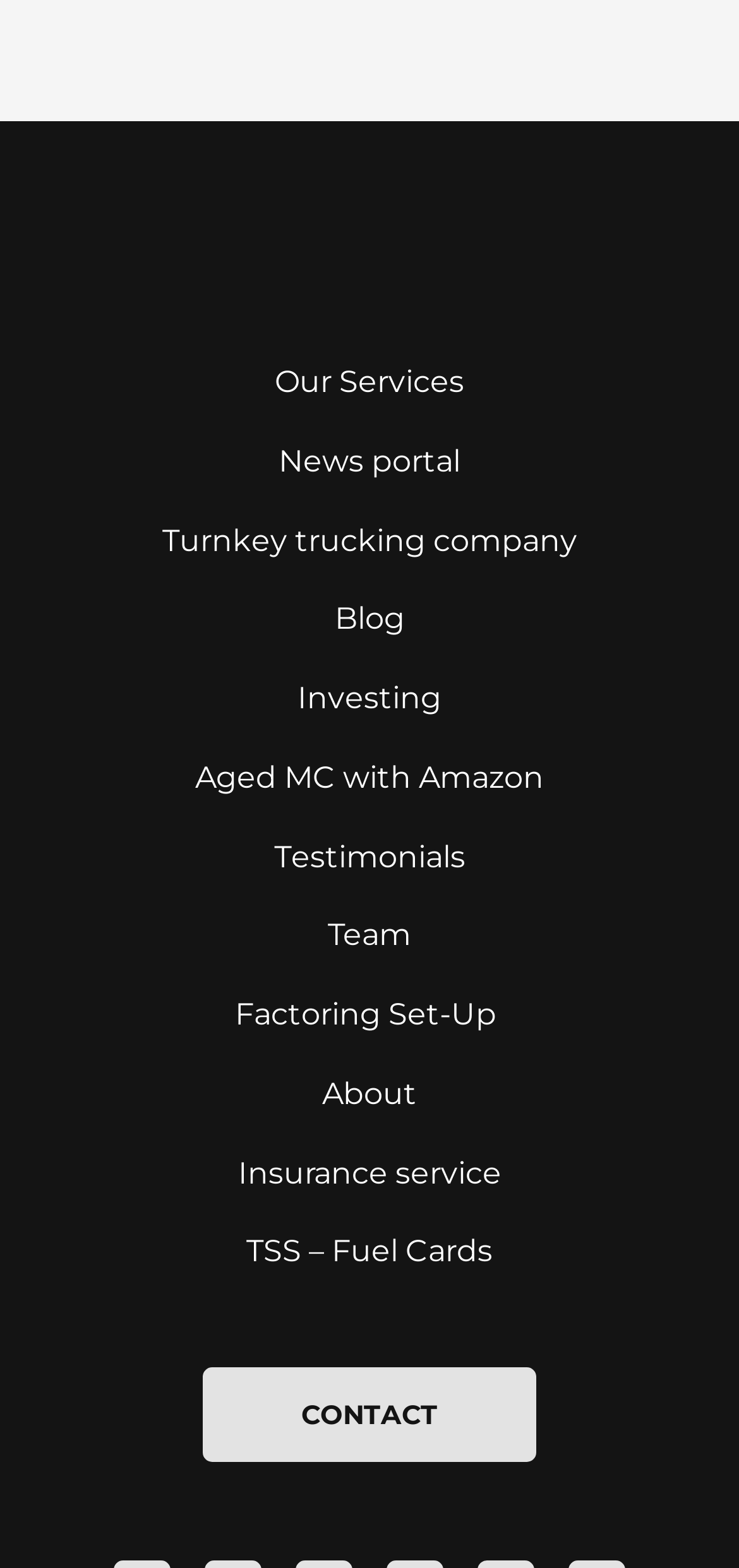Find the bounding box coordinates of the clickable area required to complete the following action: "Visit the blog".

[0.453, 0.382, 0.547, 0.408]